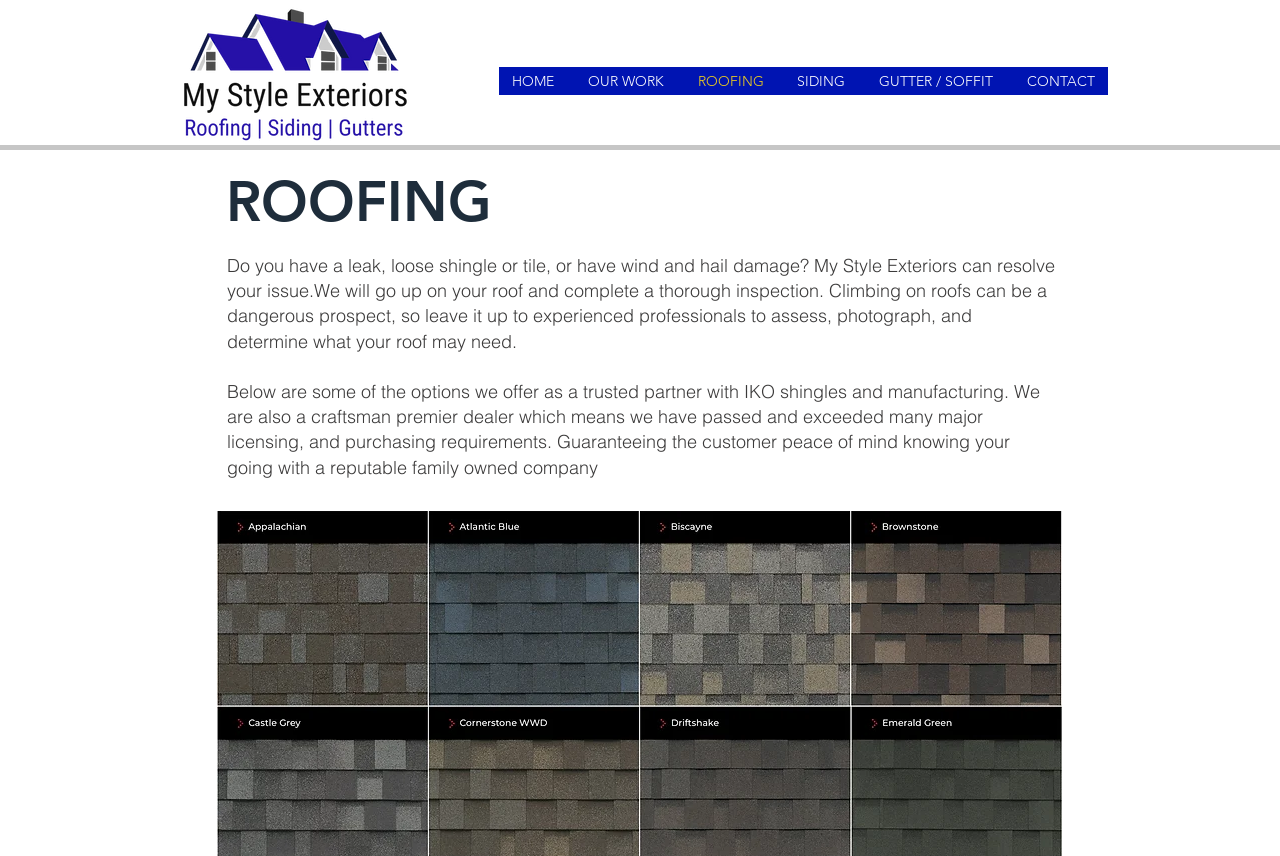Please find the bounding box coordinates (top-left x, top-left y, bottom-right x, bottom-right y) in the screenshot for the UI element described as follows: SIDING

[0.613, 0.078, 0.671, 0.111]